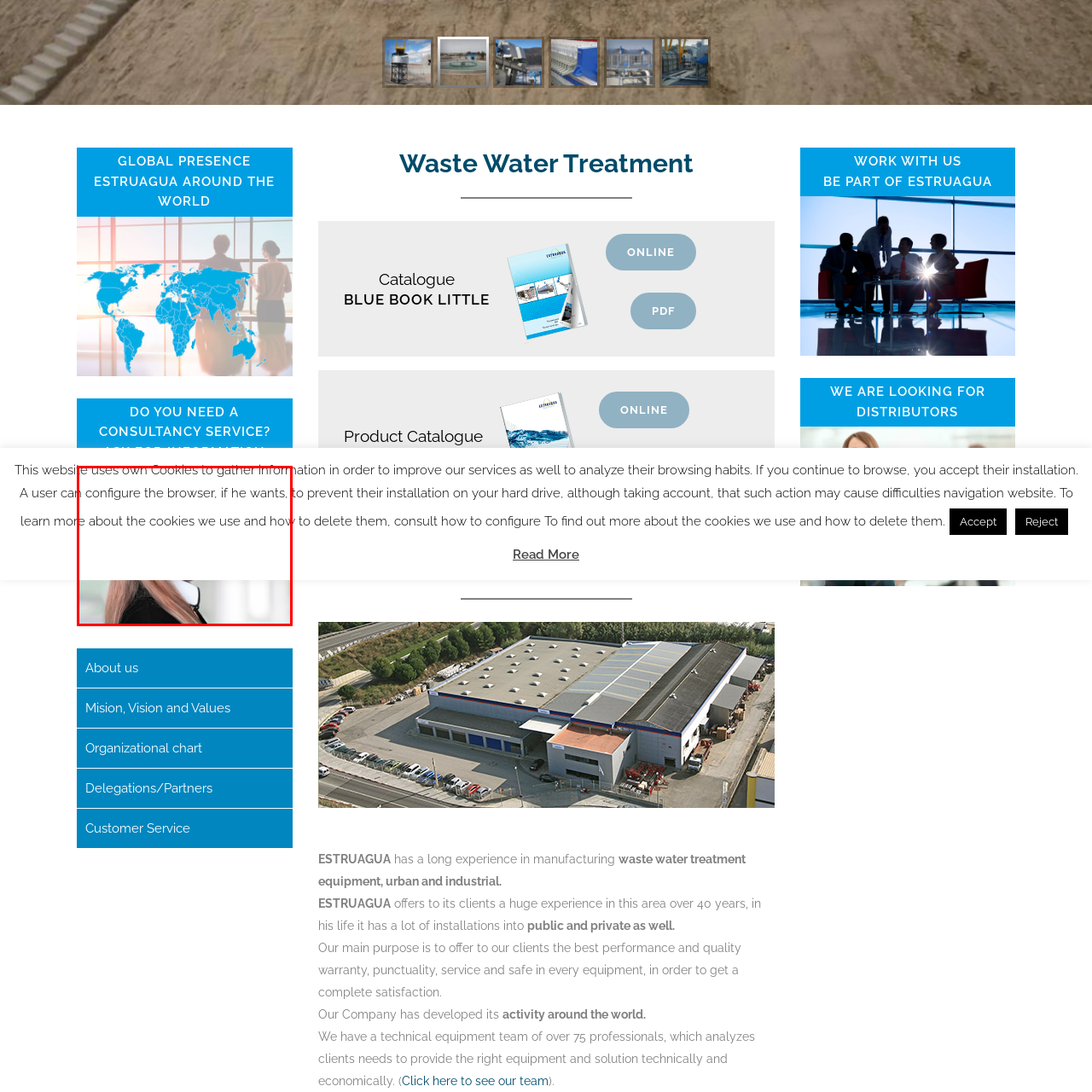Describe in detail the visual content enclosed by the red bounding box.

The image features a professional individual with long reddish-brown hair, dressed in a black outfit, suggesting a formal or corporate setting. The backdrop appears to be softly blurred, likely depicting a modern office or workspace environment, which emphasizes the subject in the foreground. This individual is likely involved in consultancy or client-facing roles, as inferred from the adjacent text discussing consultancy services related to wastewater treatment and other solutions offered by Estruagua. The image is part of a section that invites visitors to inquire about consultancy services, illustrating the company's commitment to providing expert assistance in wastewater management.